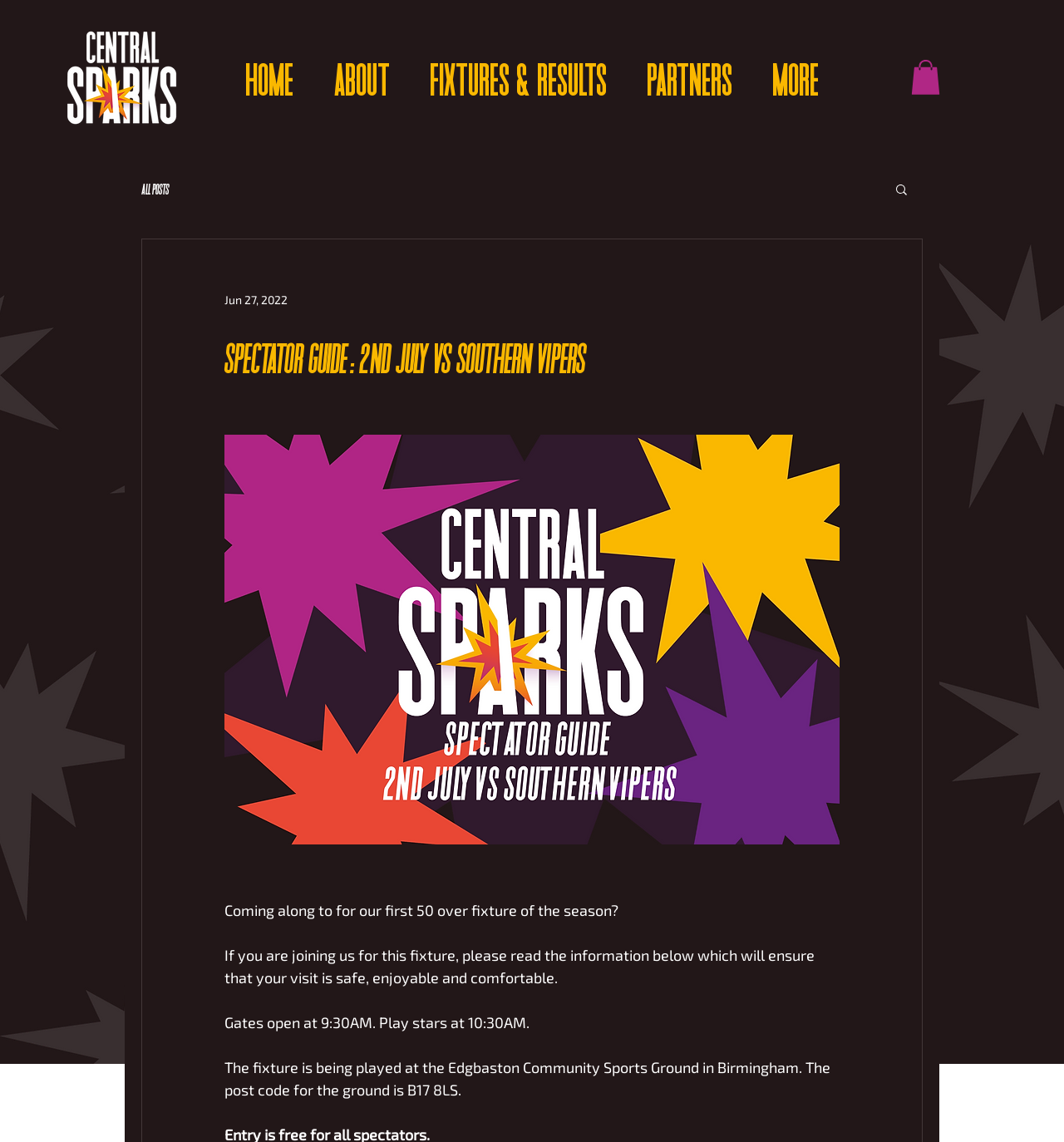Using the image as a reference, answer the following question in as much detail as possible:
Where is the fixture being played?

The location of the fixture can be found in the text 'The fixture is being played at the Edgbaston Community Sports Ground in Birmingham.' which indicates that the fixture is being played at the Edgbaston Community Sports Ground.